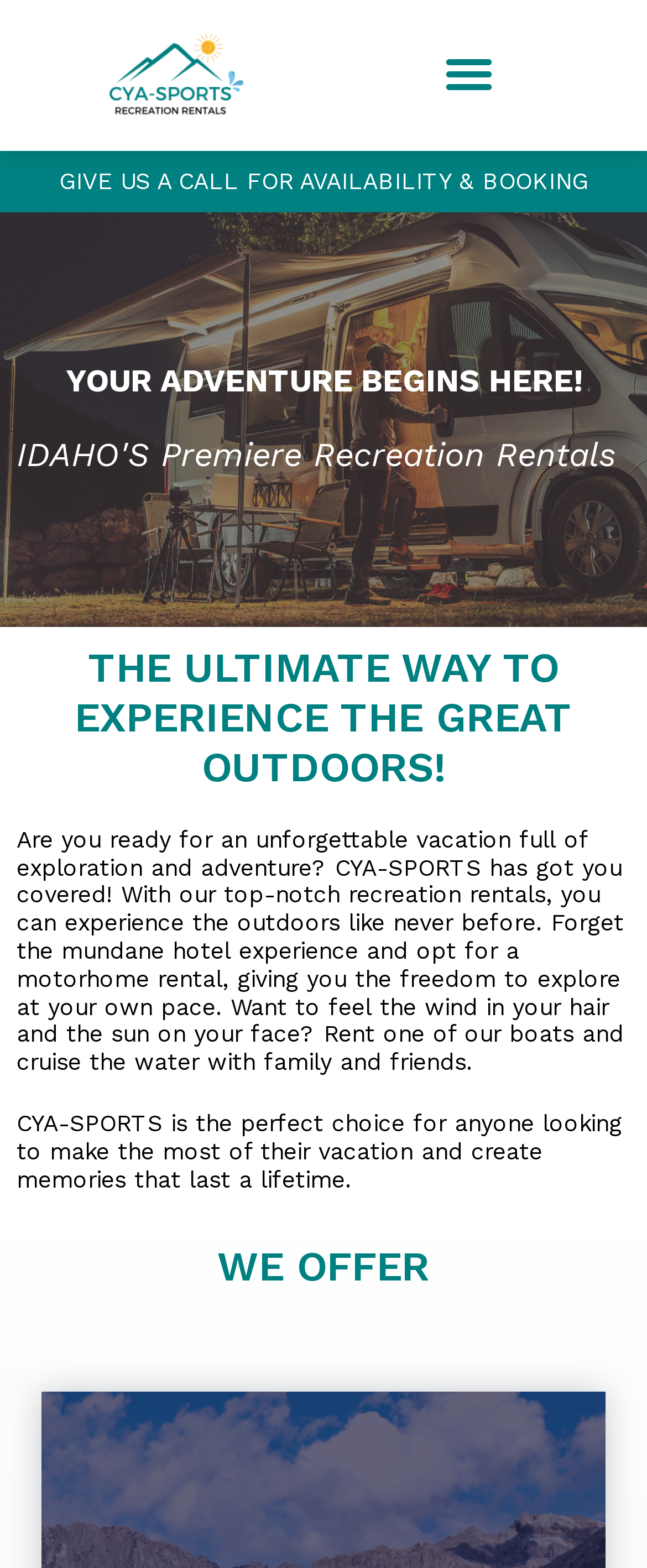Please answer the following question using a single word or phrase: What is the benefit of renting a motorhome from CYA-SPORTS?

Freedom to explore